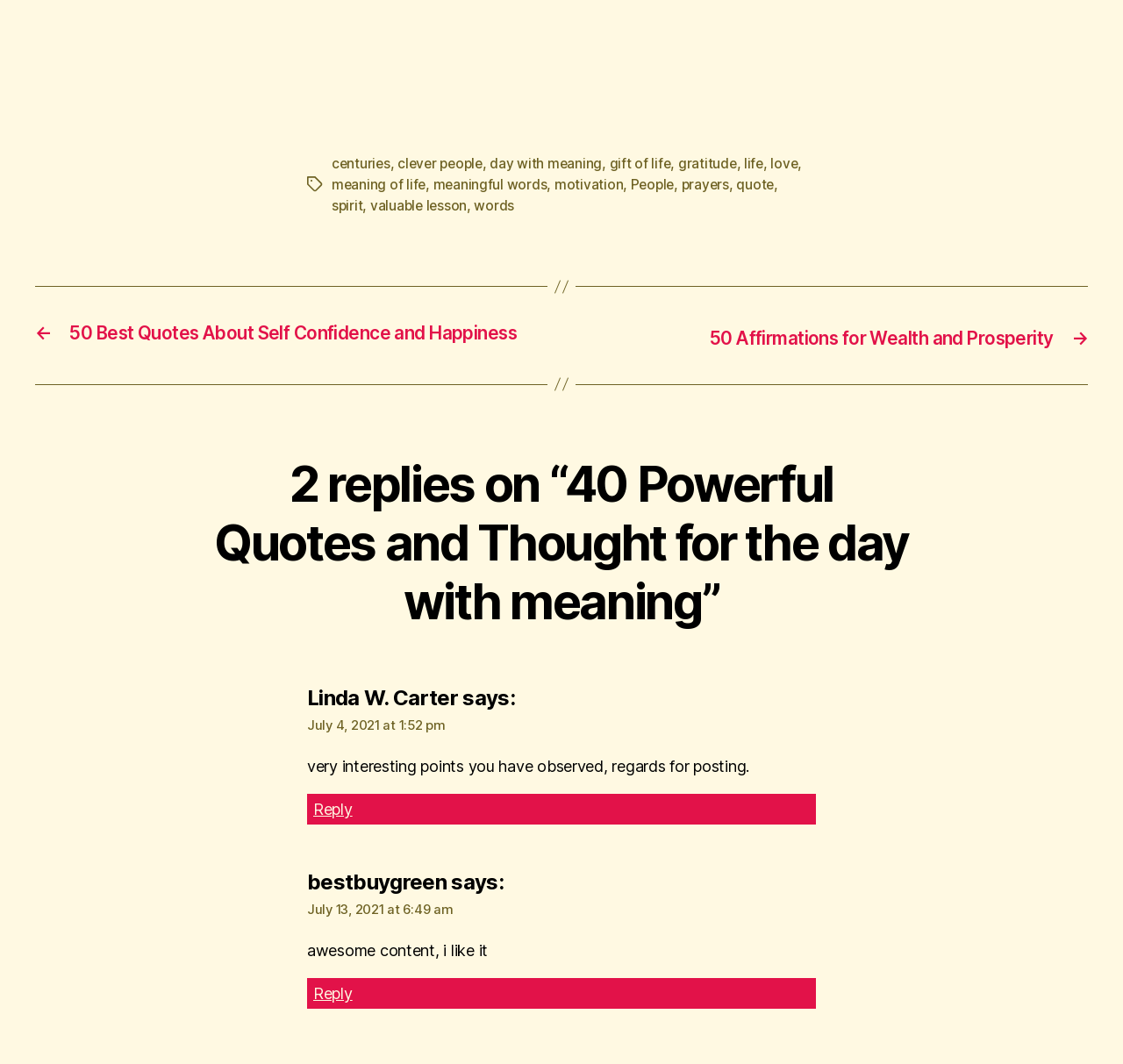What is the date of the first reply?
Ensure your answer is thorough and detailed.

The first reply is from 'Linda W. Carter' and is dated 'July 4, 2021 at 1:52 pm', which is the date of the first reply.